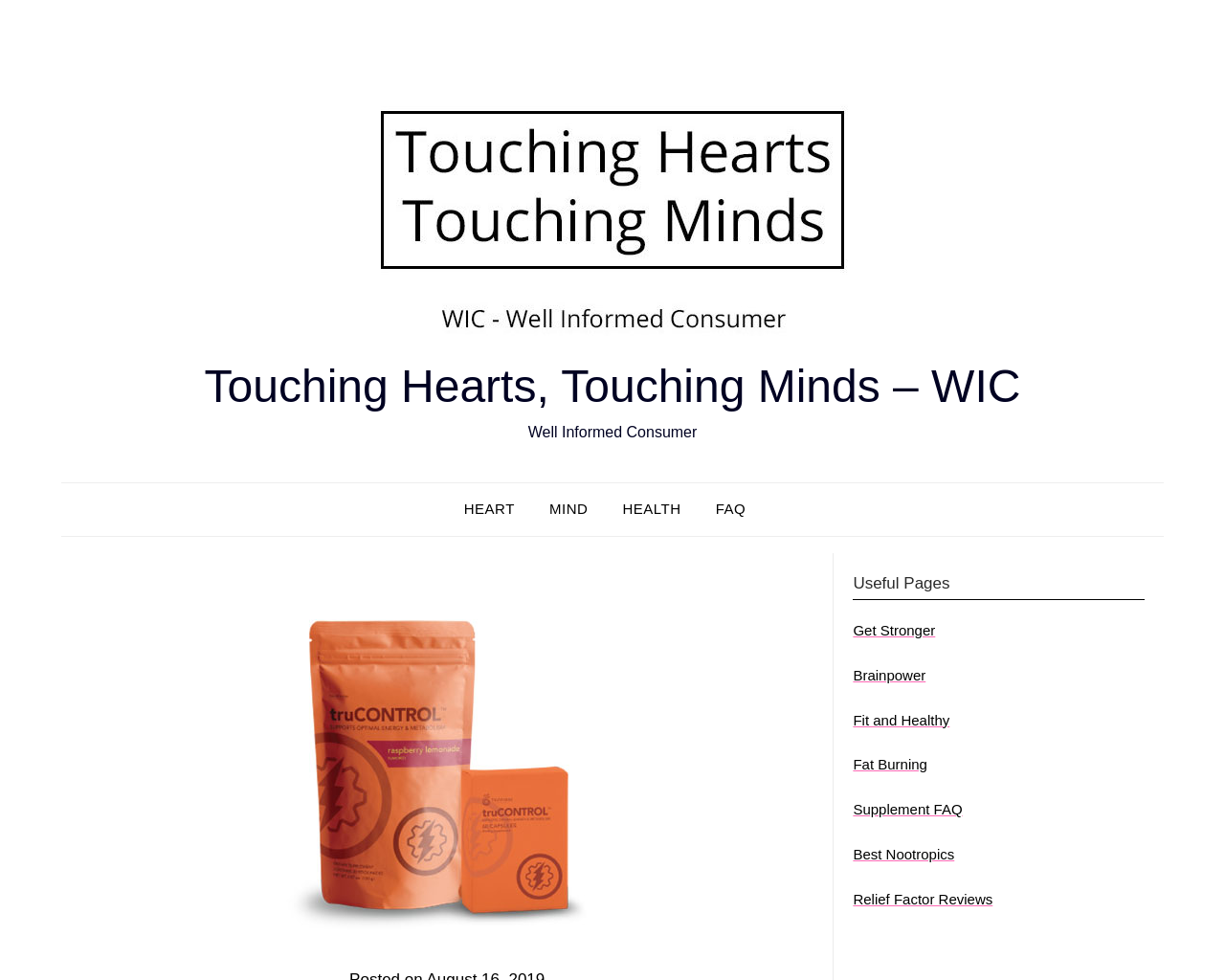Provide a thorough description of the webpage's content and layout.

The webpage is a review page for TruVISION TruCONTROL, with a focus on health and wellness. At the top, there is a prominent link and image with the title "Touching Hearts, Touching Minds – WIC", which takes up a significant portion of the top section. Below this, there is a static text element displaying "Well Informed Consumer".

On the left side, there are four links arranged vertically, labeled "HEART", "MIND", "HEALTH", and "FAQ". The "FAQ" link has an associated image with the text "TruVISION TruCONTROL". 

To the right of these links, there is a section with a heading "Useful Pages". Below this heading, there are six links arranged vertically, labeled "Get Stronger", "Brainpower", "Fit and Healthy", "Fat Burning", "Supplement FAQ", and "Best Nootropics", followed by a link to "Relief Factor Reviews" at the bottom.